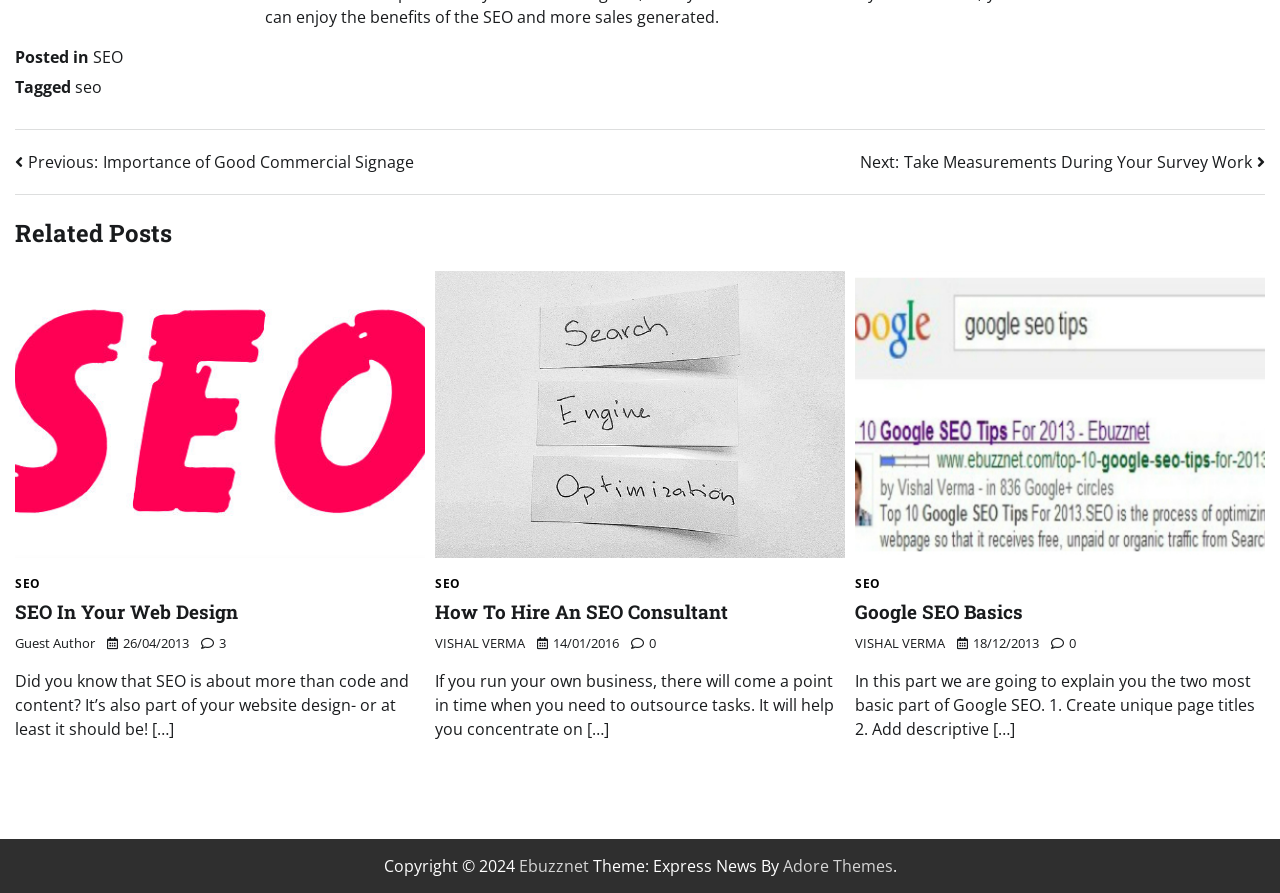Answer the question with a single word or phrase: 
What is the category of the posts?

SEO